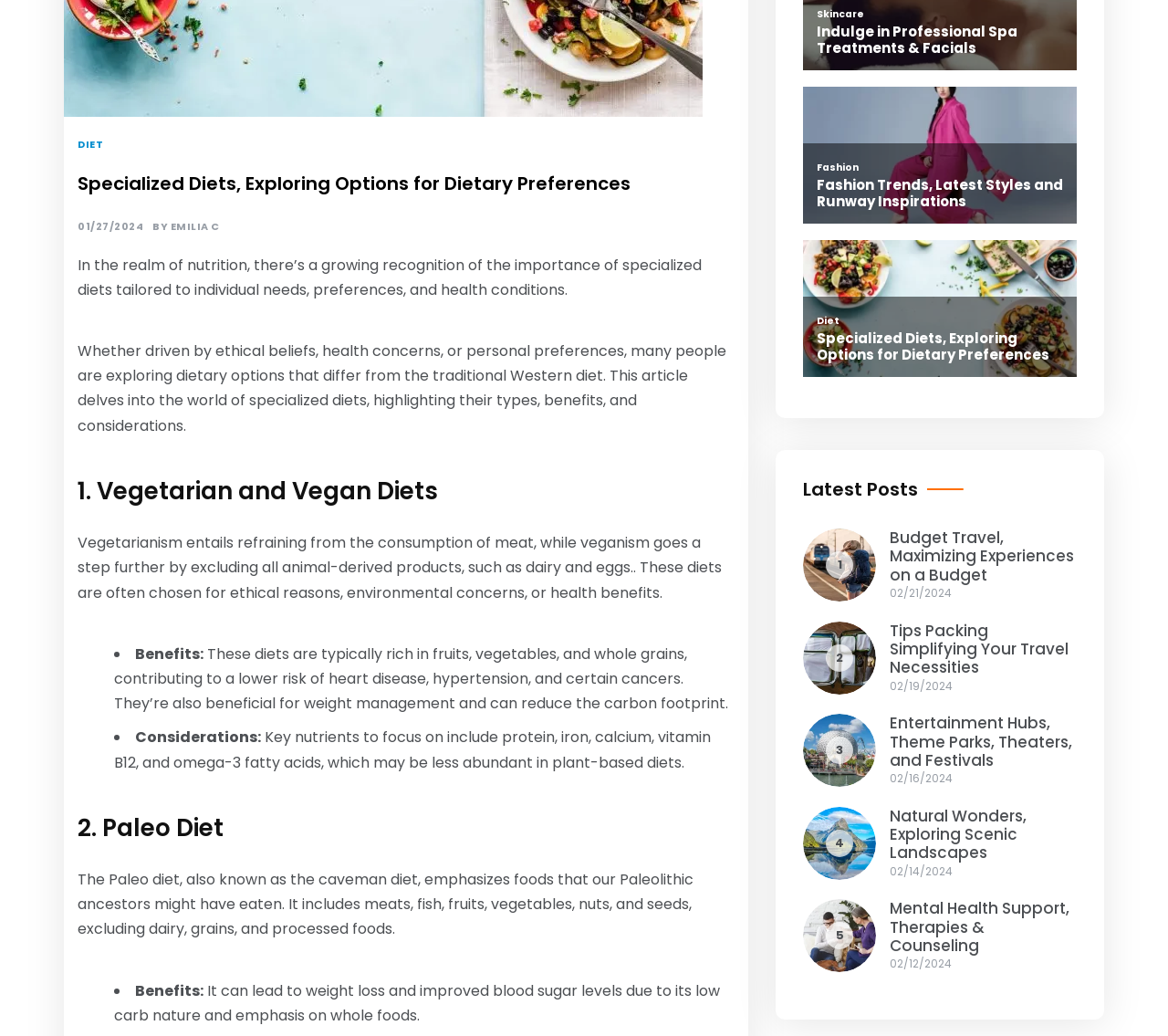Locate the bounding box of the UI element based on this description: "parent_node: Diet". Provide four float numbers between 0 and 1 as [left, top, right, bottom].

[0.688, 0.232, 0.922, 0.364]